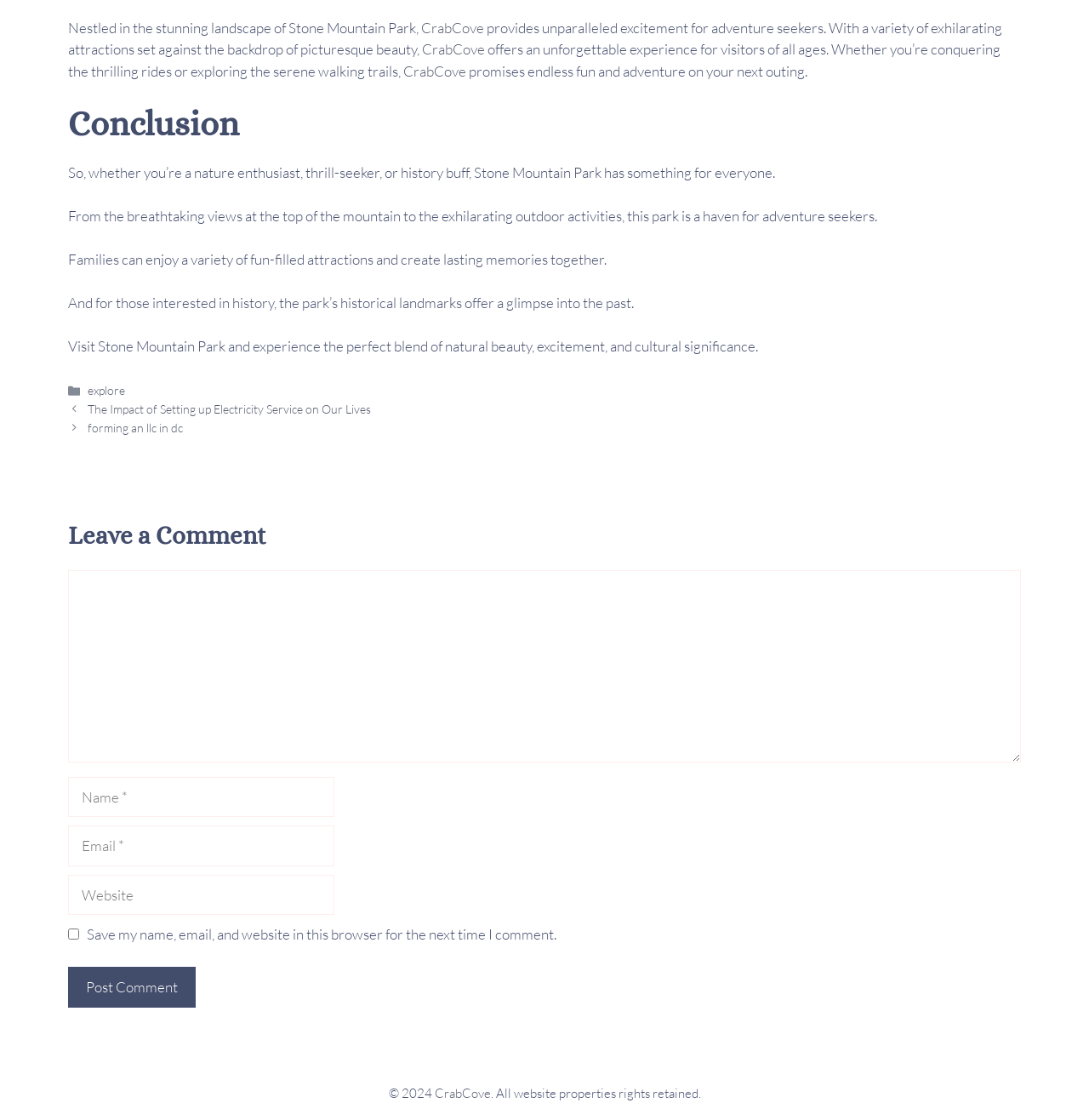Could you indicate the bounding box coordinates of the region to click in order to complete this instruction: "Click the 'CrabCove' link".

[0.387, 0.017, 0.445, 0.033]